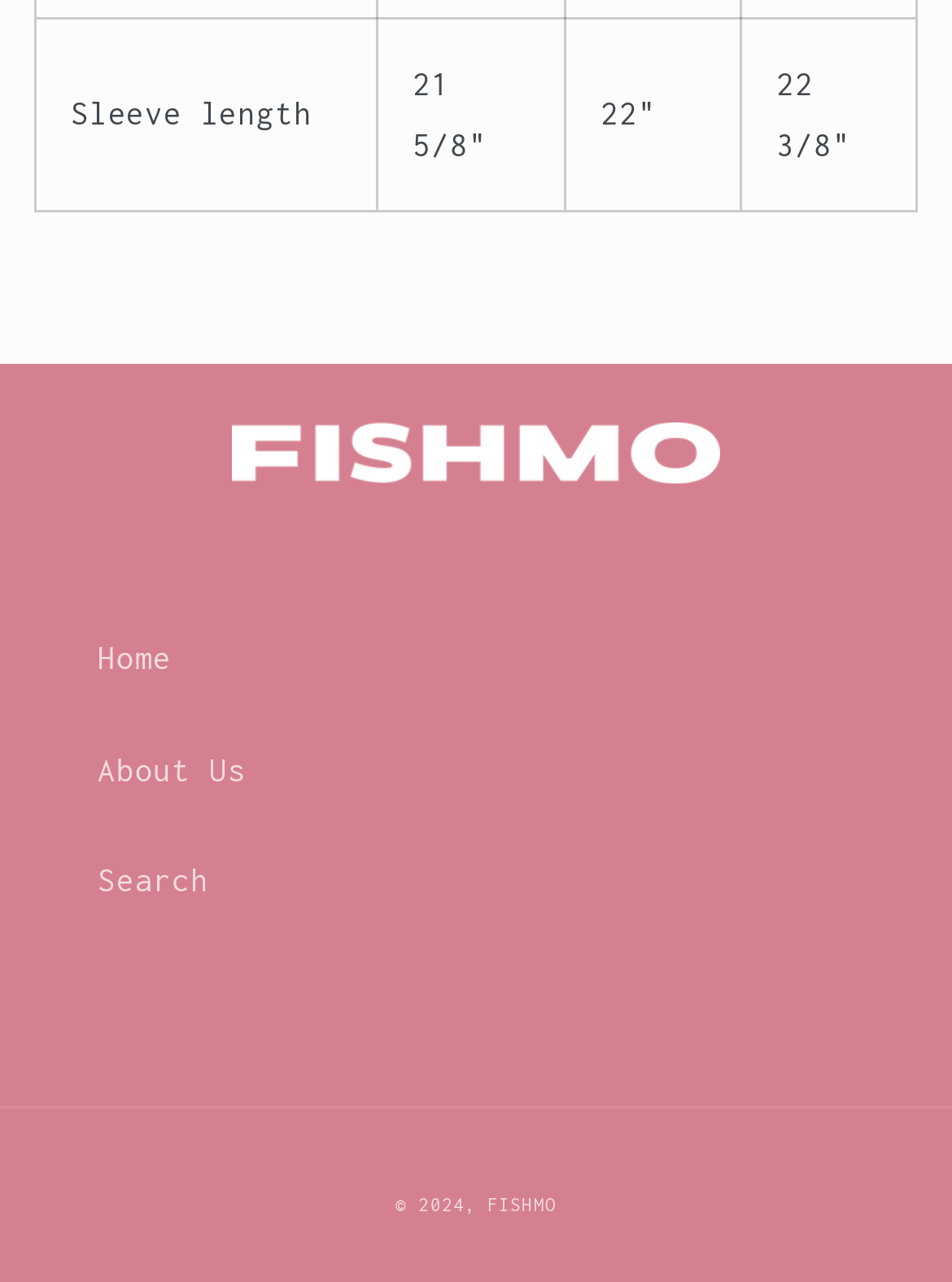Based on the element description Home, identify the bounding box of the UI element in the given webpage screenshot. The coordinates should be in the format (top-left x, top-left y, bottom-right x, bottom-right y) and must be between 0 and 1.

[0.103, 0.471, 0.897, 0.557]